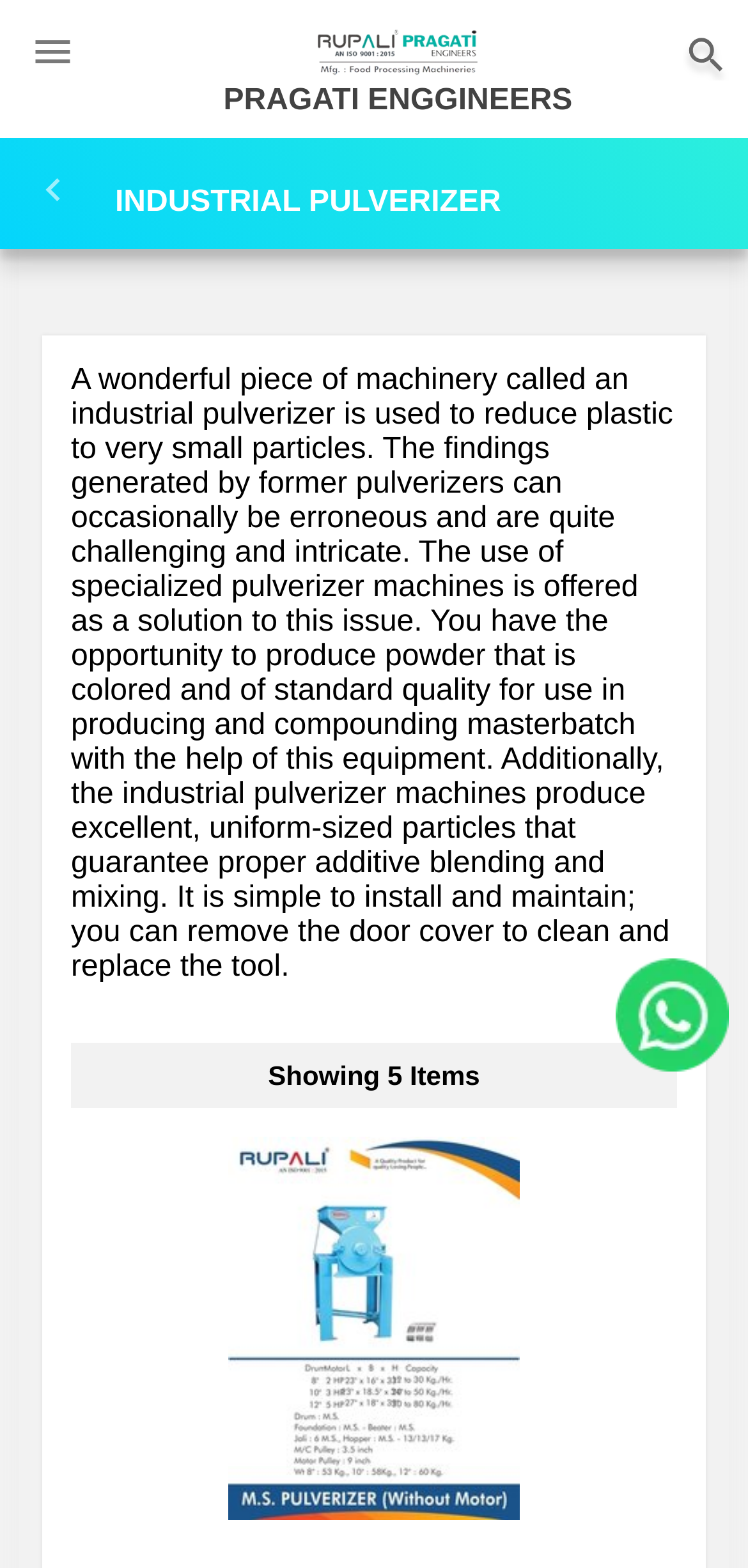Detail the webpage's structure and highlights in your description.

The webpage is about Industrial Pulverizer Supplier at the lowest price in Gujarat, India. At the top left, there is a small text "0" and an image of a home icon. Next to it, there is a link to "PRAGATI ENGGINEERS" which is a leading manufacturer and supplier of Industrial Pulverizer. On the top right, there is another home icon image. 

Below the top section, there is a heading "INDUSTRIAL PULVERIZER" that spans across the page. Under the heading, there is a detailed description of an industrial pulverizer, which is a machine used to reduce plastic to small particles. The text explains the benefits of using this equipment, including producing high-quality powder and easy maintenance.

Further down, there is a section that displays 5 items, with a link to "8-12 Inch MS Pulverizer" and an accompanying image. This suggests that the webpage is showcasing different types of industrial pulverizers available for purchase.